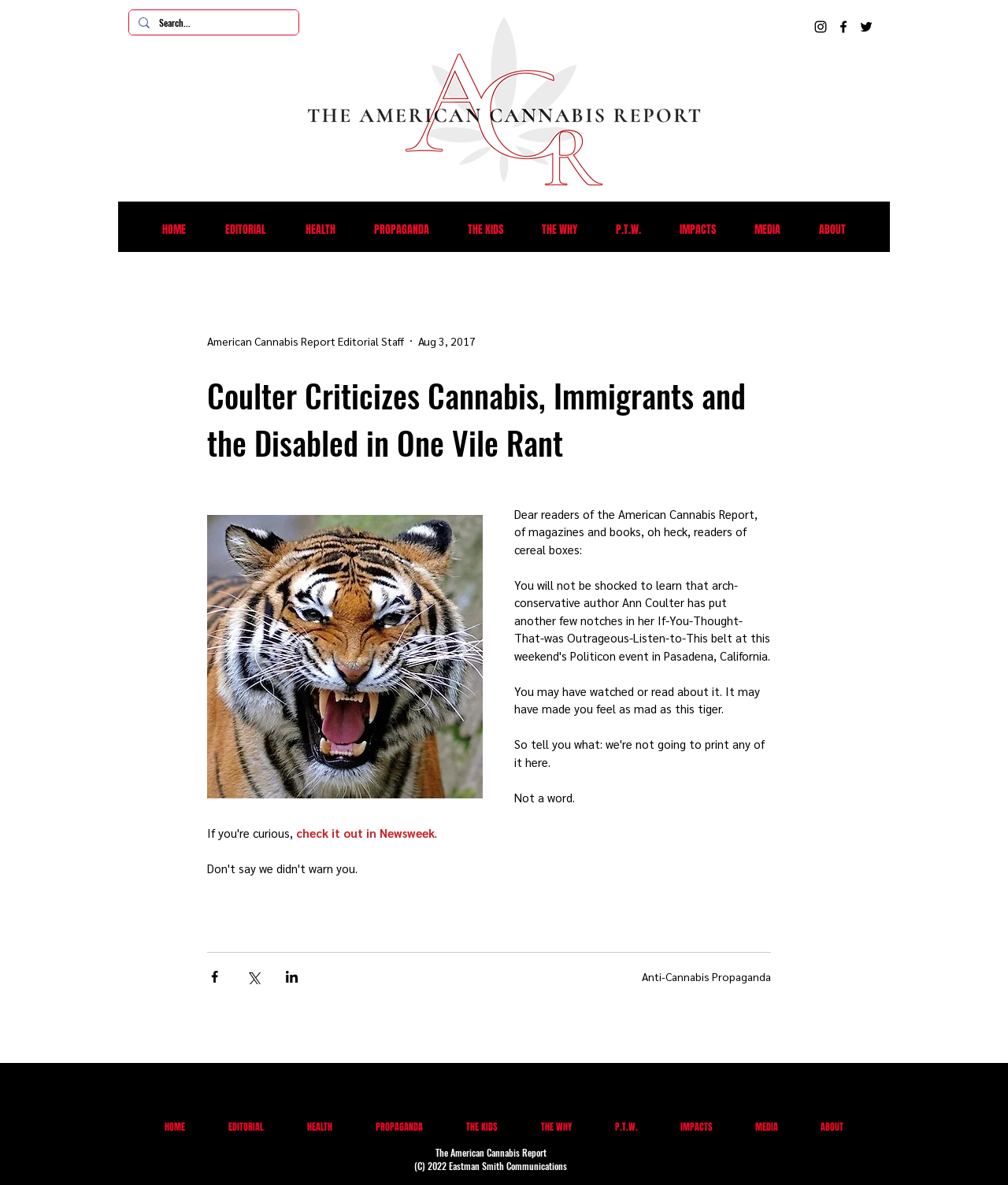What is the name of the author criticized in the article?
Based on the image, give a concise answer in the form of a single word or short phrase.

Ann Coulter